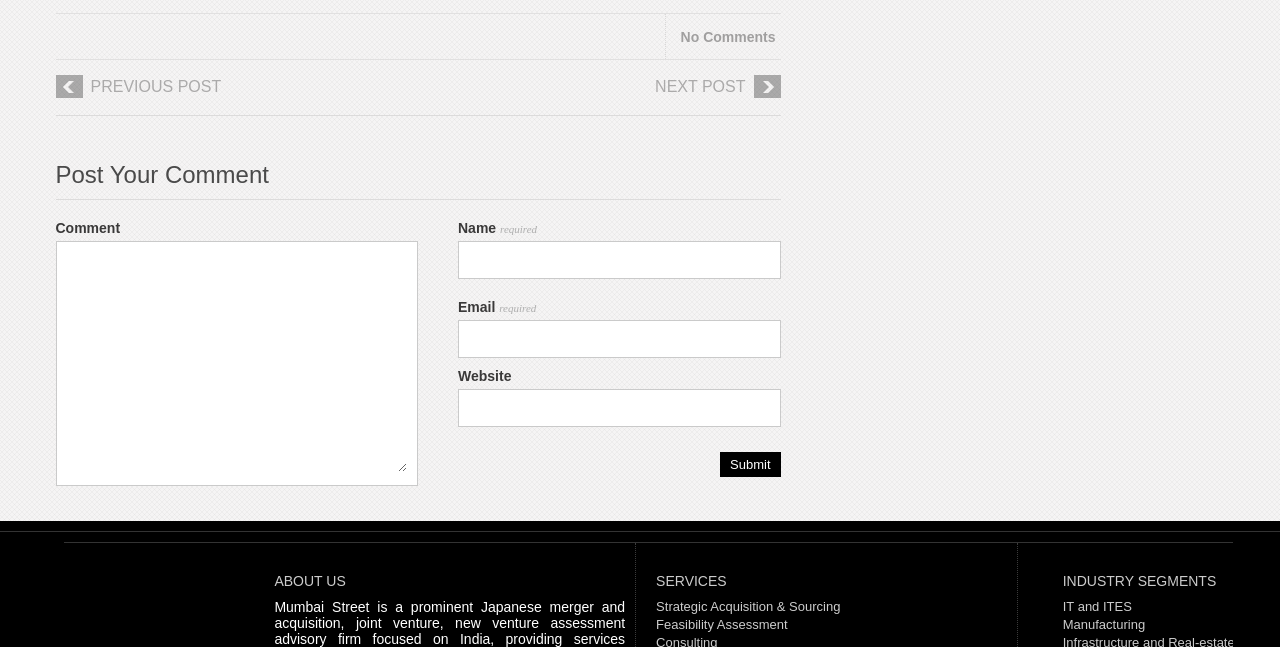Please specify the bounding box coordinates for the clickable region that will help you carry out the instruction: "learn about strategic acquisition and sourcing".

[0.513, 0.926, 0.657, 0.949]